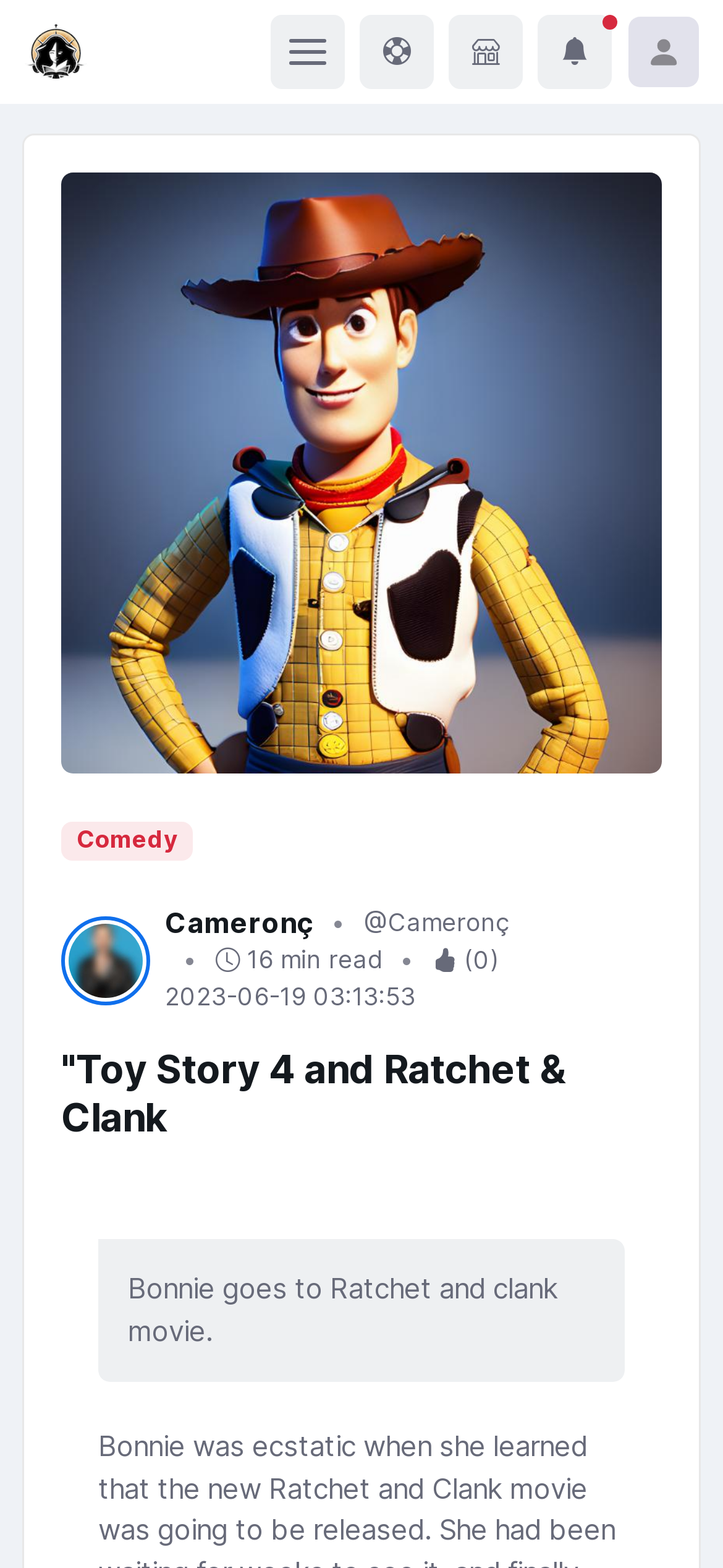Illustrate the webpage thoroughly, mentioning all important details.

The webpage is focused on Fiction Fusion, a platform where human ingenuity and AI creativity converge. At the top left corner, there is a logo image with a corresponding link. Next to the logo, there is a toggle navigation button. On the right side of the top section, there are four icons, each with a link, spaced evenly apart.

Below the top section, there is a navigation menu with a button that can be expanded. Within the menu, there are links to different categories, including Comedy. 

The main content of the webpage features an article about "Toy Story 4 and Ratchet & Clank". The article is written by Cameronç, as indicated by a heading and a link. The author's username, @Cameronç, is displayed below the heading. The article's reading time, 16 minutes, is shown next to the author's username. The publication date, 2023-06-19 03:13:53, is displayed below the author's information.

The article's title, "Toy Story 4 and Ratchet & Clank", is a heading that spans across the majority of the page. The article's content begins with the sentence "Bonnie goes to Ratchet and clank movie."